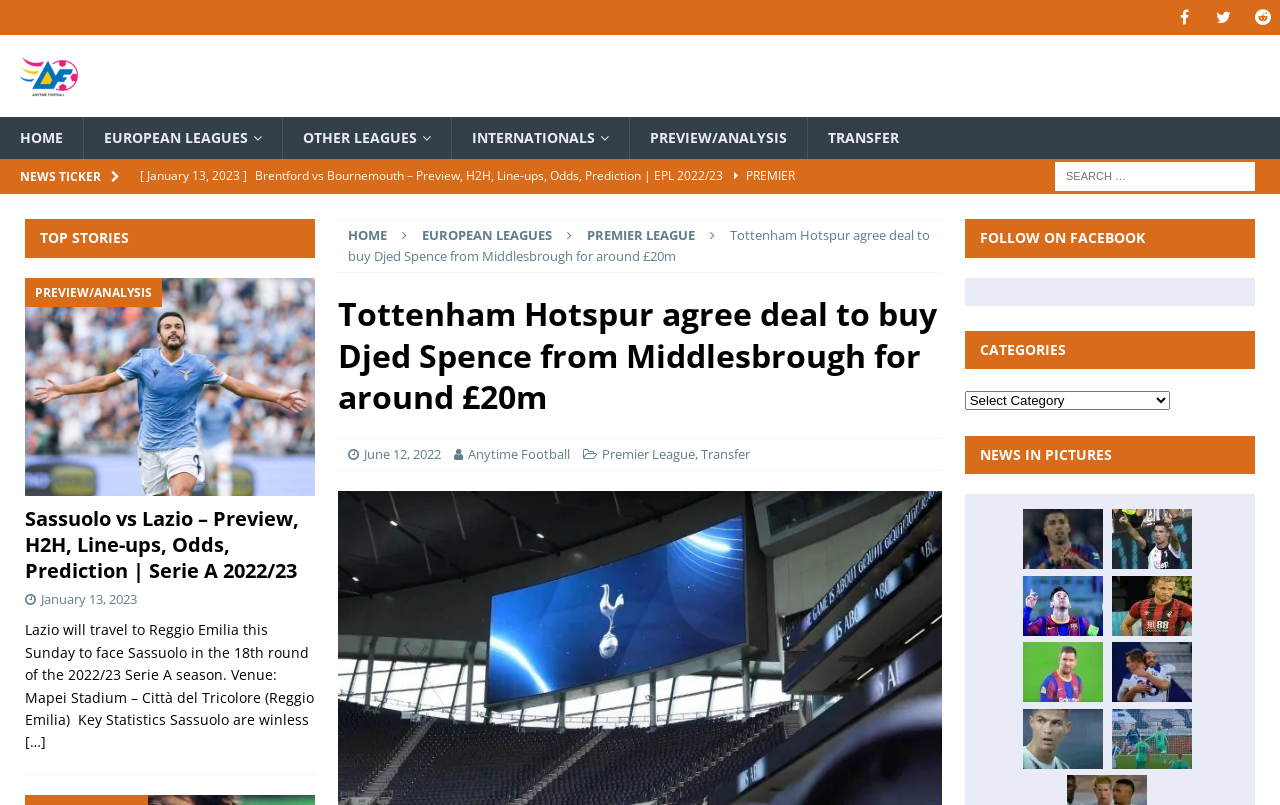How many social media links are available?
Please craft a detailed and exhaustive response to the question.

I counted the number of social media links available at the top of the webpage, which are Facebook, Twitter, and Reddit.